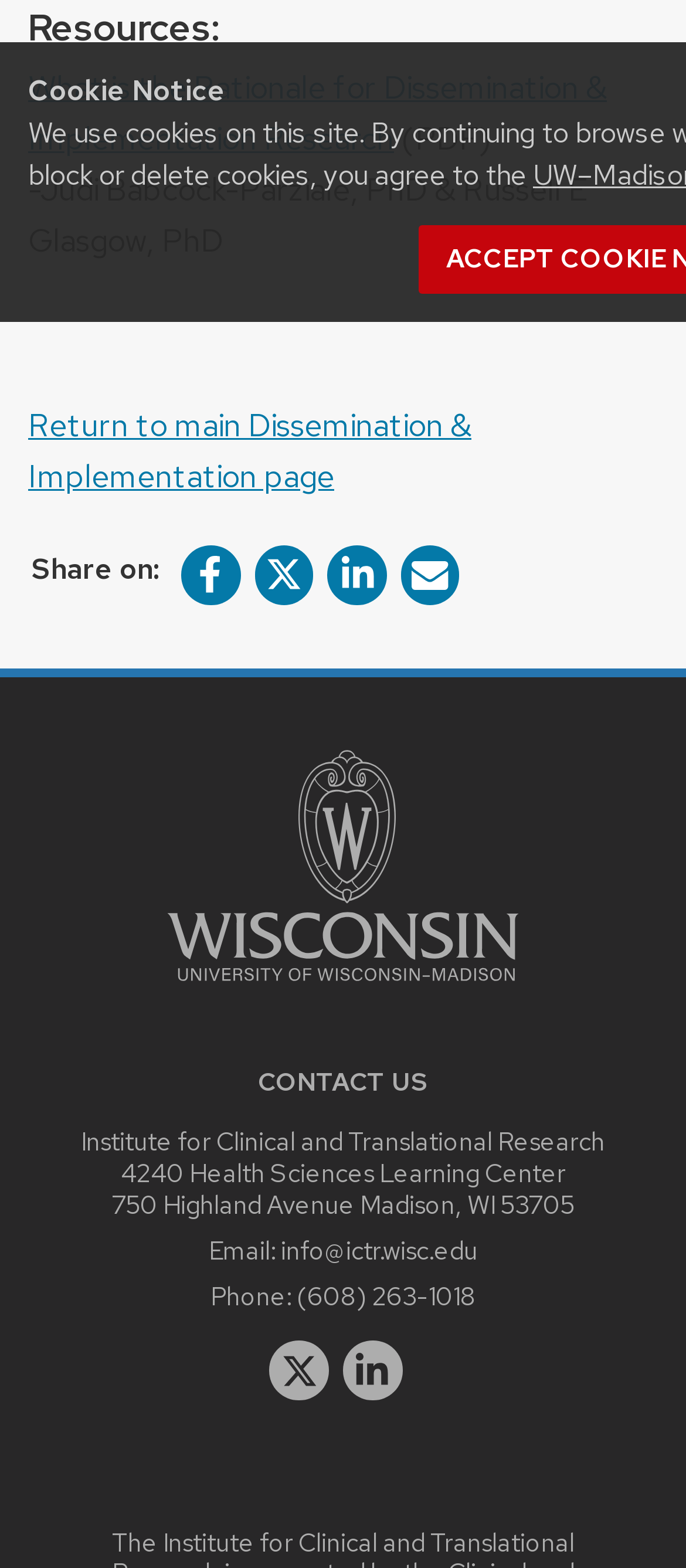Determine the bounding box coordinates of the clickable element to complete this instruction: "Contact us through info@ictr.wisc.edu". Provide the coordinates in the format of four float numbers between 0 and 1, [left, top, right, bottom].

[0.409, 0.787, 0.696, 0.808]